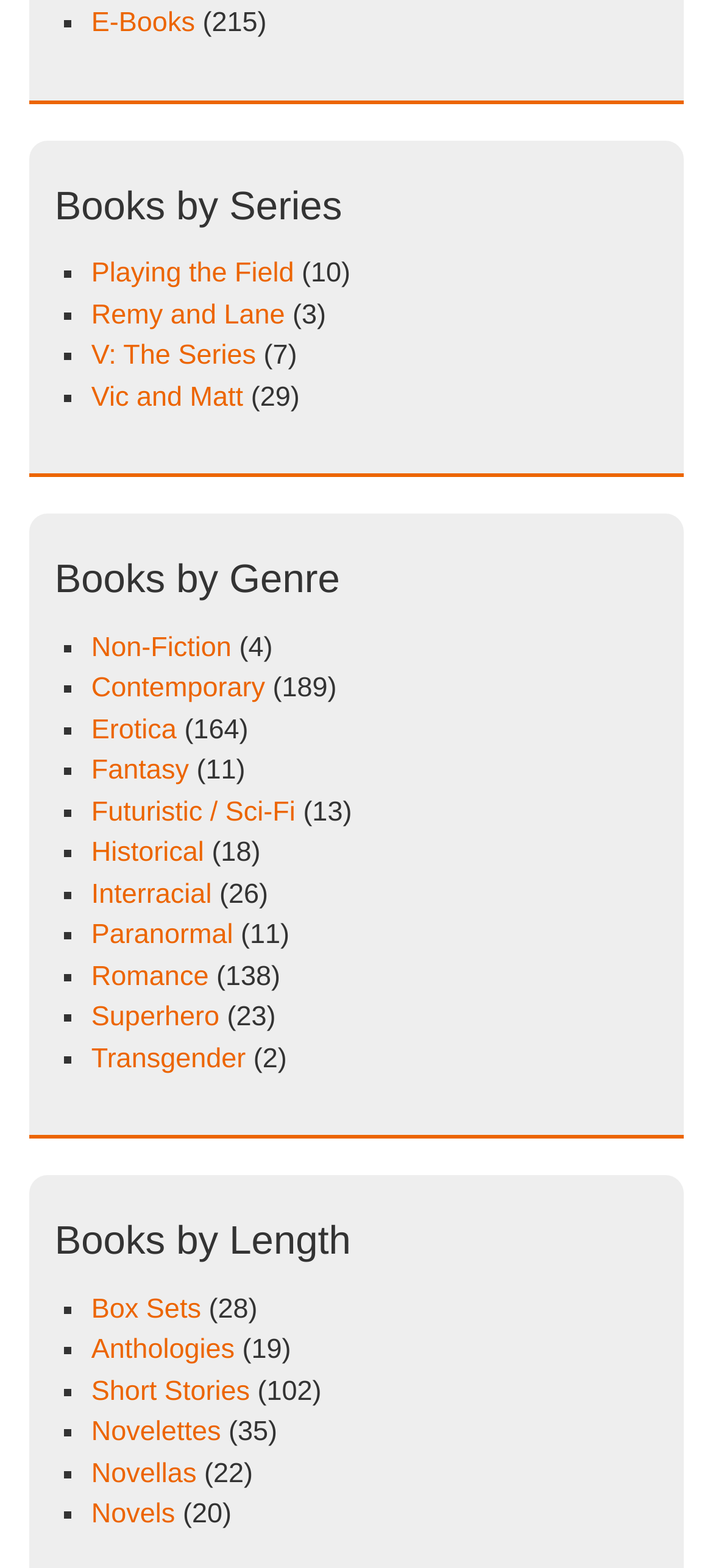Specify the bounding box coordinates of the element's area that should be clicked to execute the given instruction: "Browse books in the Fantasy genre". The coordinates should be four float numbers between 0 and 1, i.e., [left, top, right, bottom].

[0.128, 0.482, 0.265, 0.502]